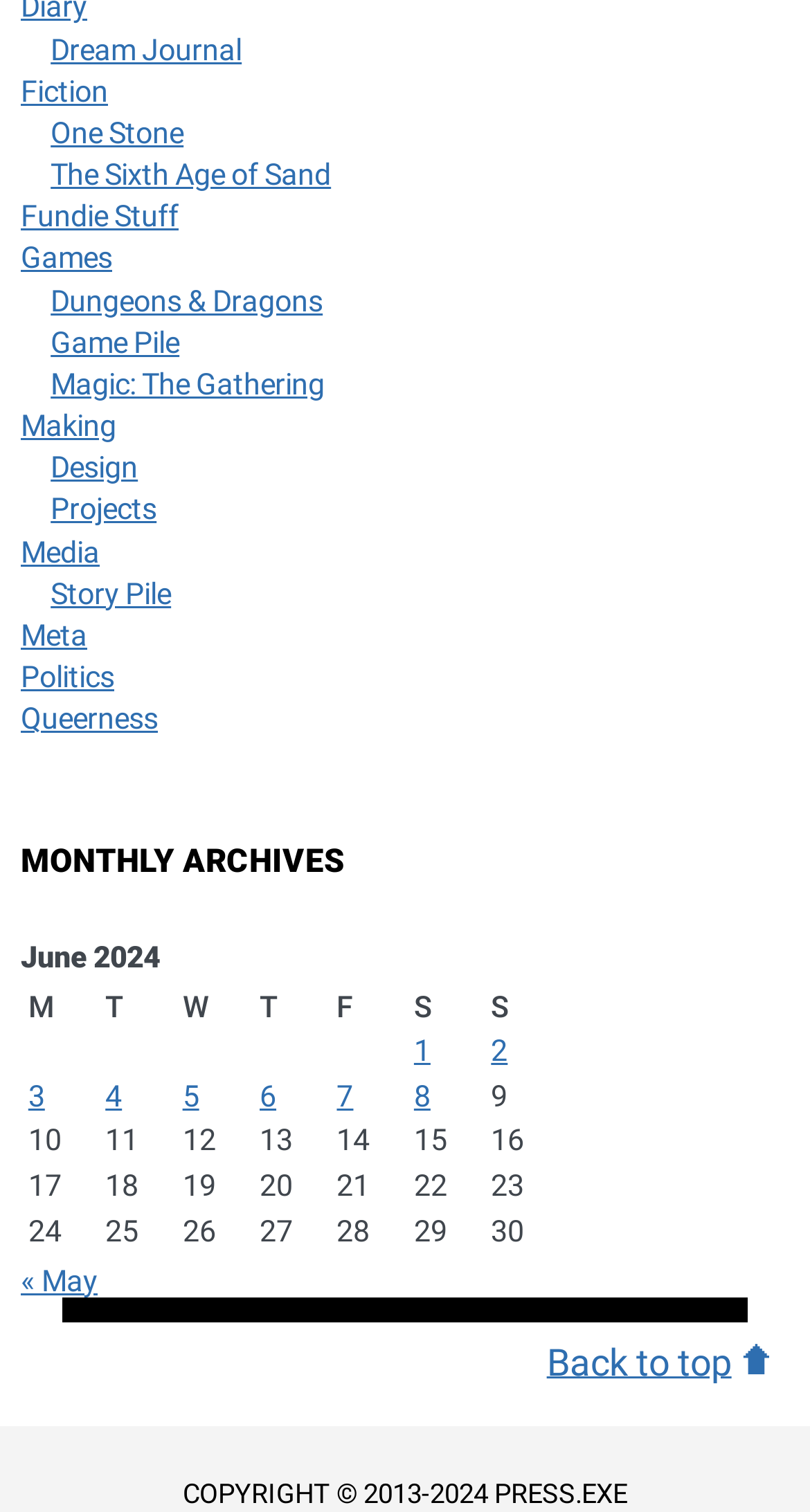Identify the bounding box coordinates of the section that should be clicked to achieve the task described: "Explore the 'Fiction' category".

[0.026, 0.049, 0.133, 0.072]